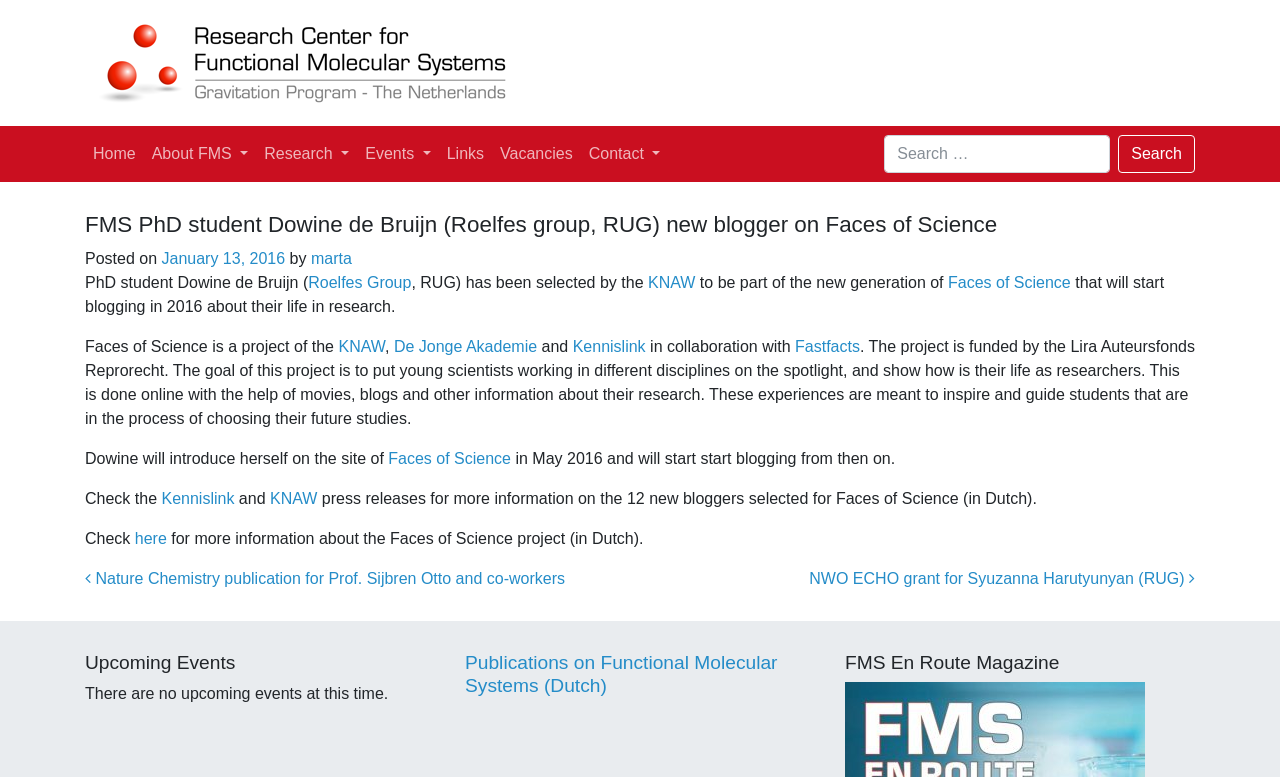Answer the following in one word or a short phrase: 
What is the name of the organization that funded the Faces of Science project?

Lira Auteursfonds Reprorecht